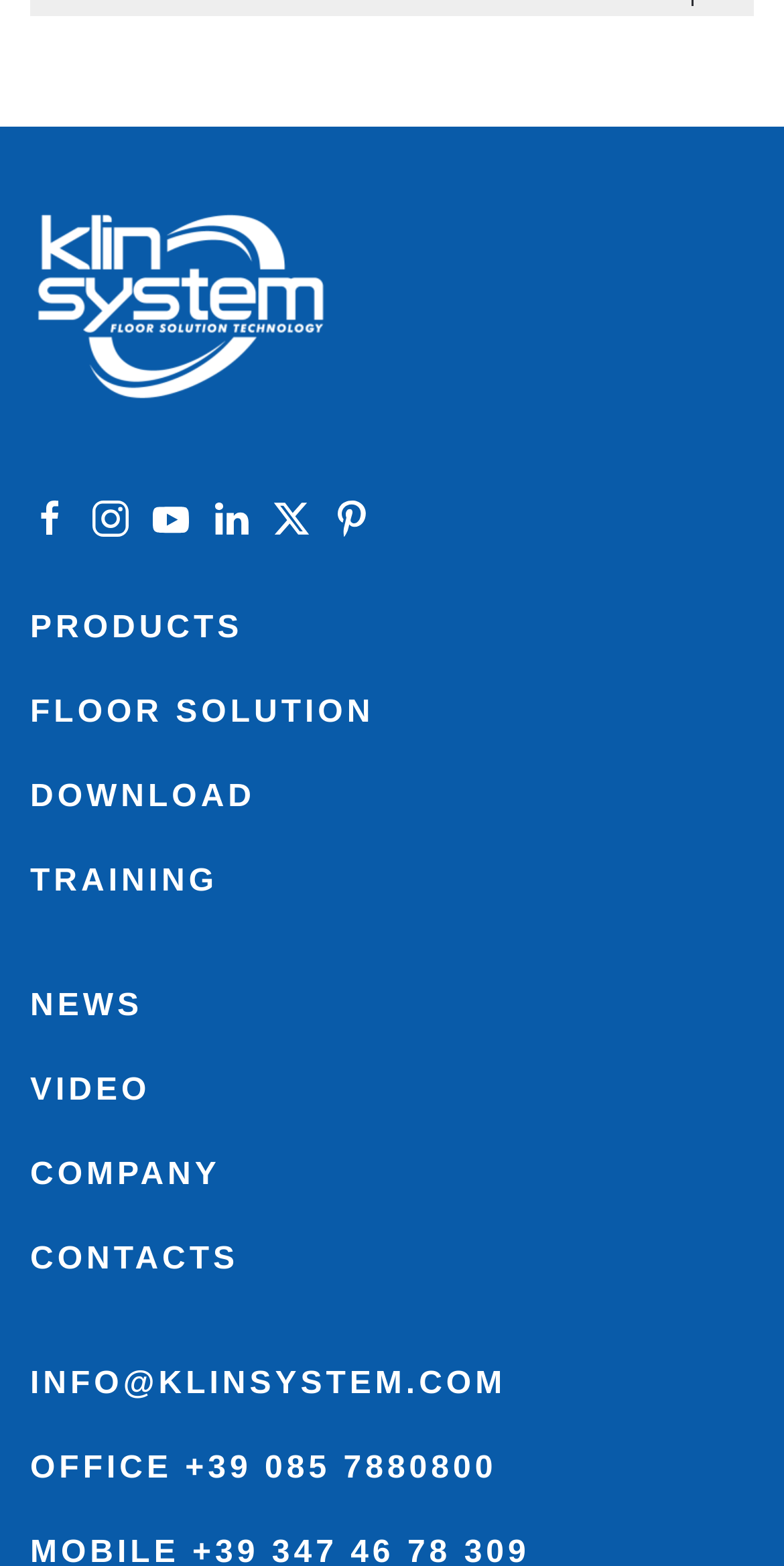How many products are there under 'LEVITEK'?
Refer to the image and respond with a one-word or short-phrase answer.

5